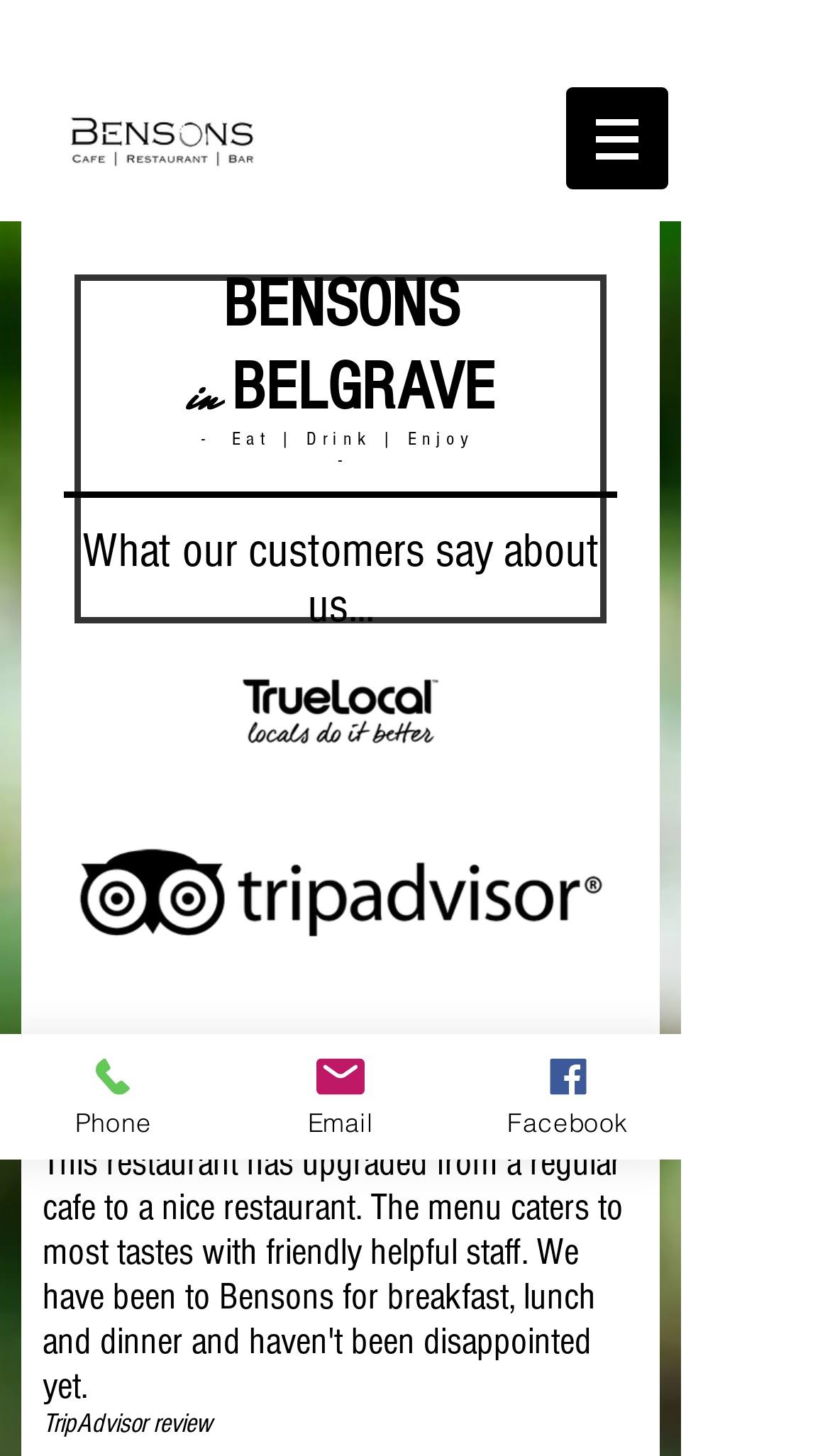Give a one-word or phrase response to the following question: What is the name of the restaurant?

BENSONS